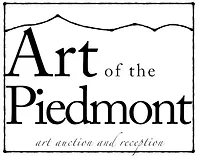Give a short answer using one word or phrase for the question:
What is incorporated above the text?

mountain silhouette